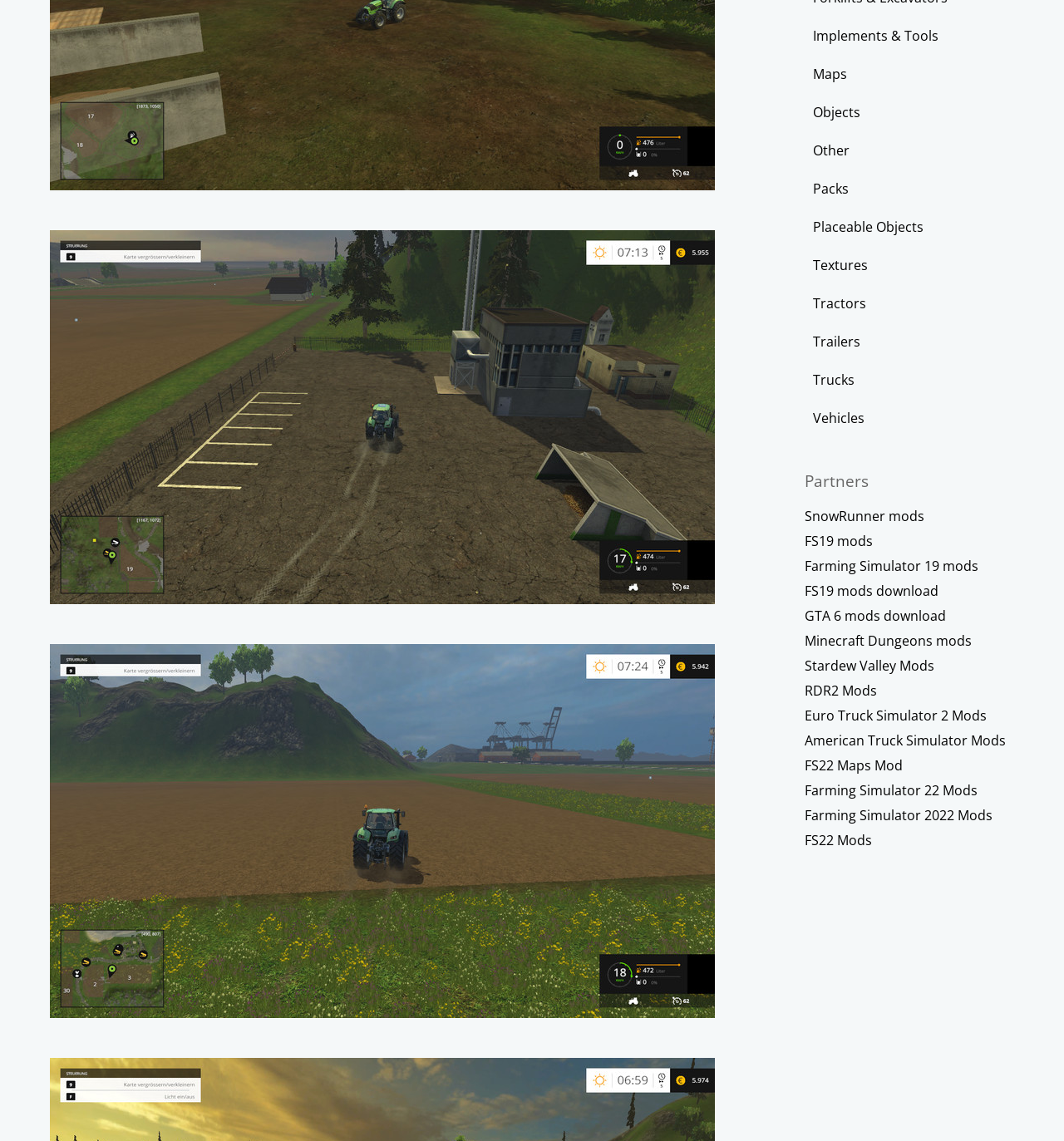For the following element description, predict the bounding box coordinates in the format (top-left x, top-left y, bottom-right x, bottom-right y). All values should be floating point numbers between 0 and 1. Description: alt="Wolles"

[0.047, 0.165, 0.672, 0.181]